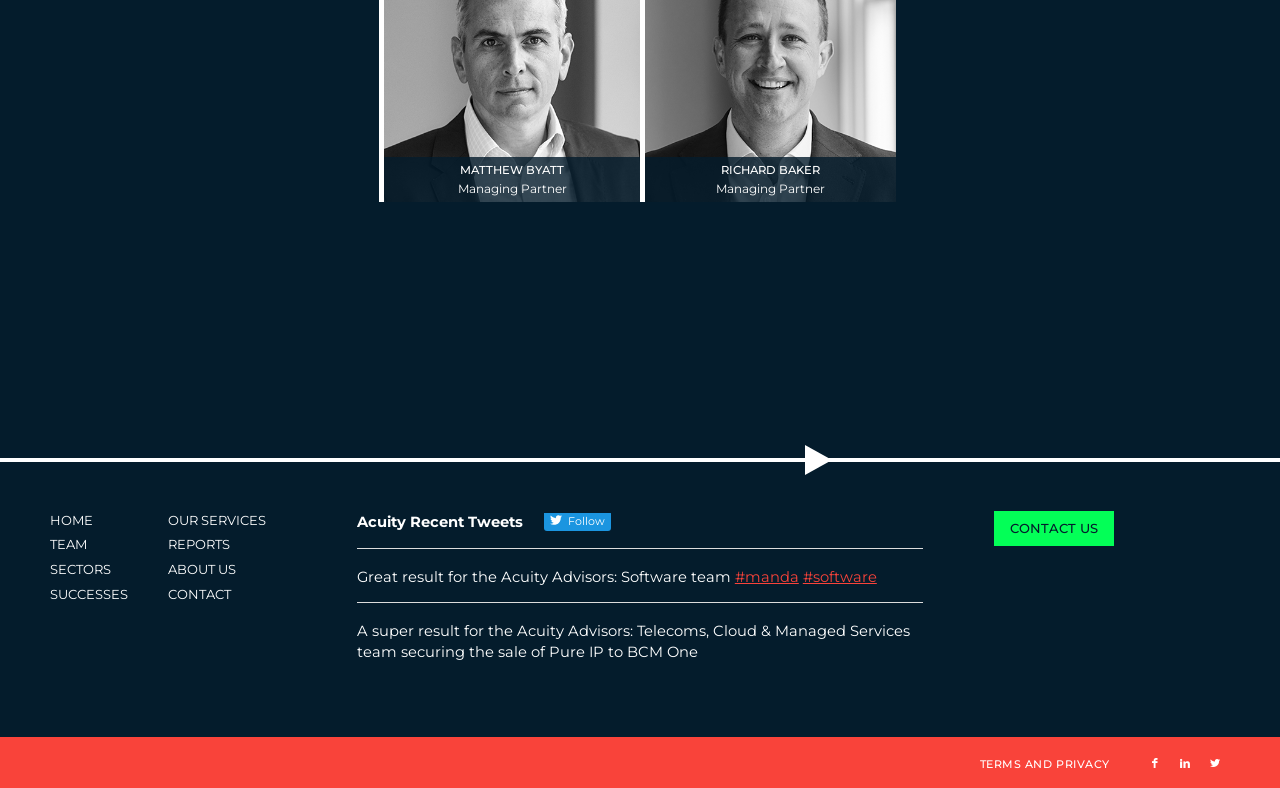What is the button below the 'CAPTCHA' textbox used for?
Give a one-word or short phrase answer based on the image.

Verify email